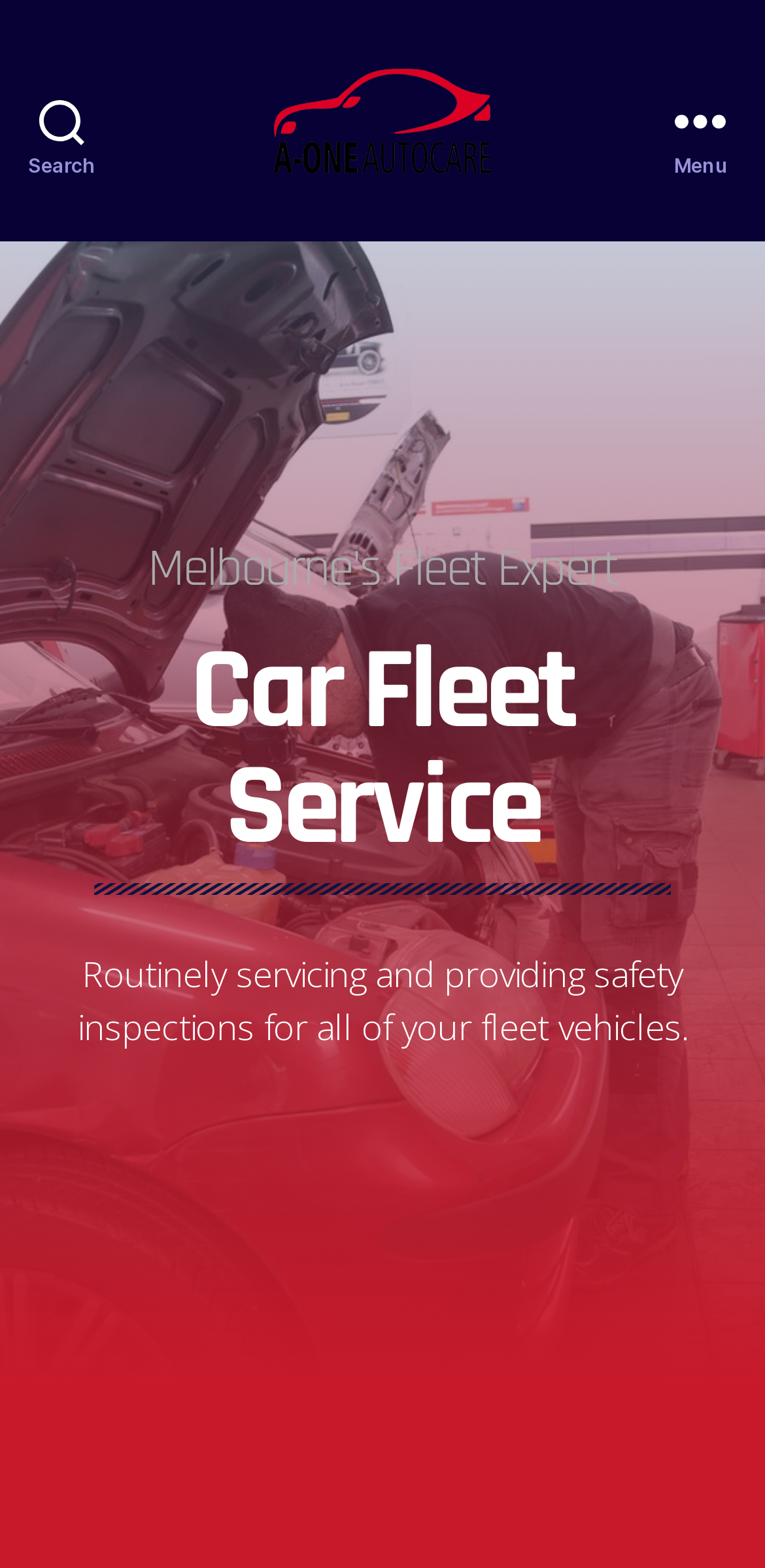What is the focus of the company?
Please give a detailed and elaborate explanation in response to the question.

The heading element 'Melbourne's Fleet Expert' suggests that the company is an expert in fleet services, which is also supported by the static text element that mentions 'servicing and providing safety inspections for all of your fleet vehicles'.